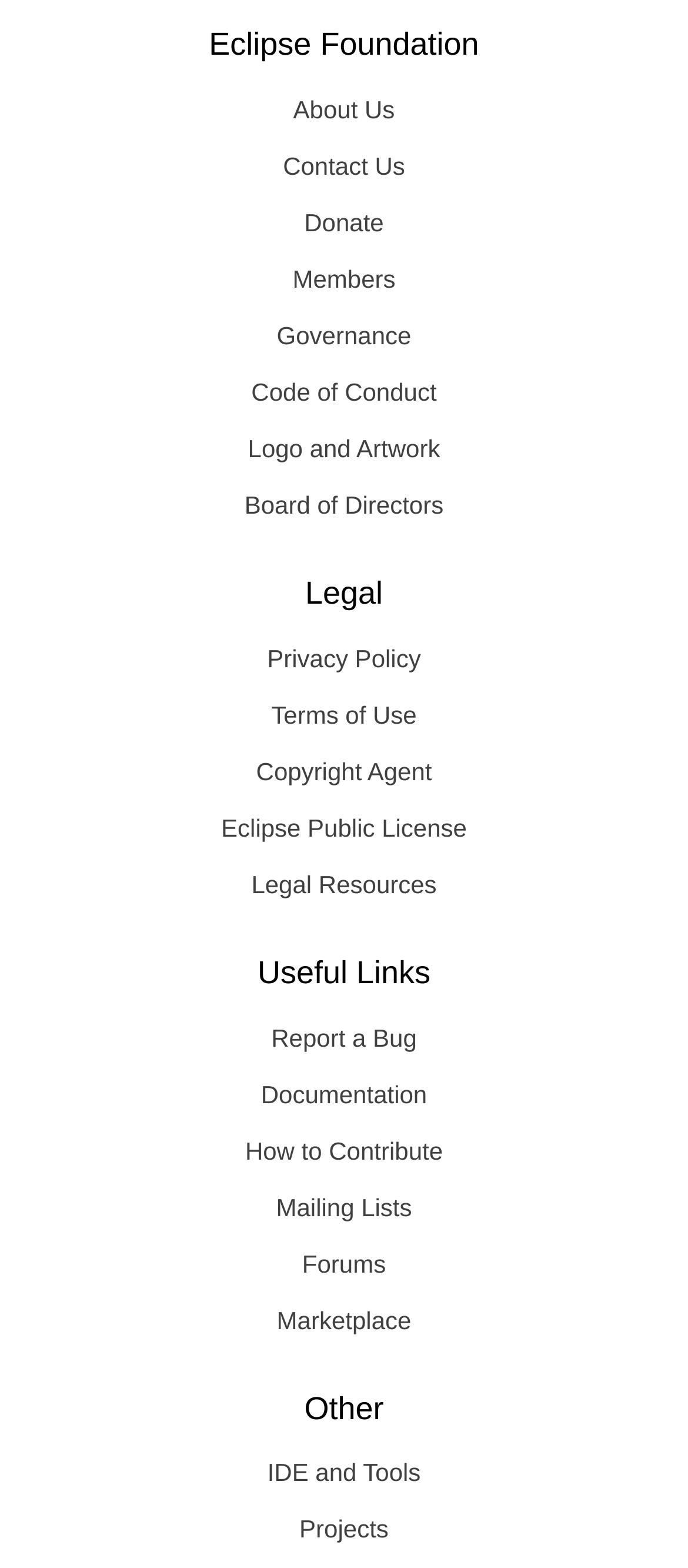Find the UI element described as: "Board of Directors" and predict its bounding box coordinates. Ensure the coordinates are four float numbers between 0 and 1, [left, top, right, bottom].

[0.038, 0.304, 0.962, 0.34]